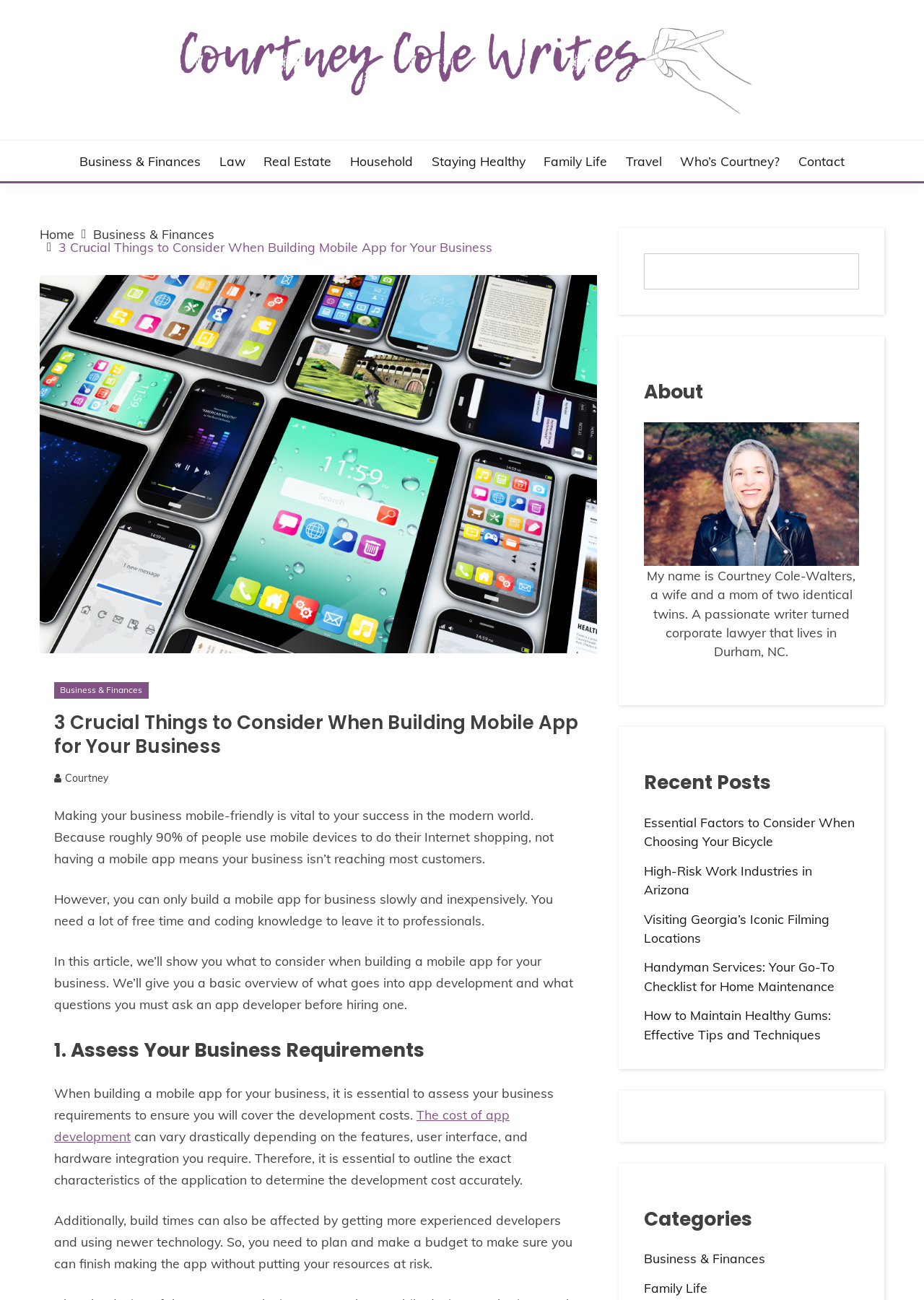Show the bounding box coordinates of the element that should be clicked to complete the task: "Click on the 'Courtney Cole Writes' link".

[0.043, 0.019, 0.957, 0.088]